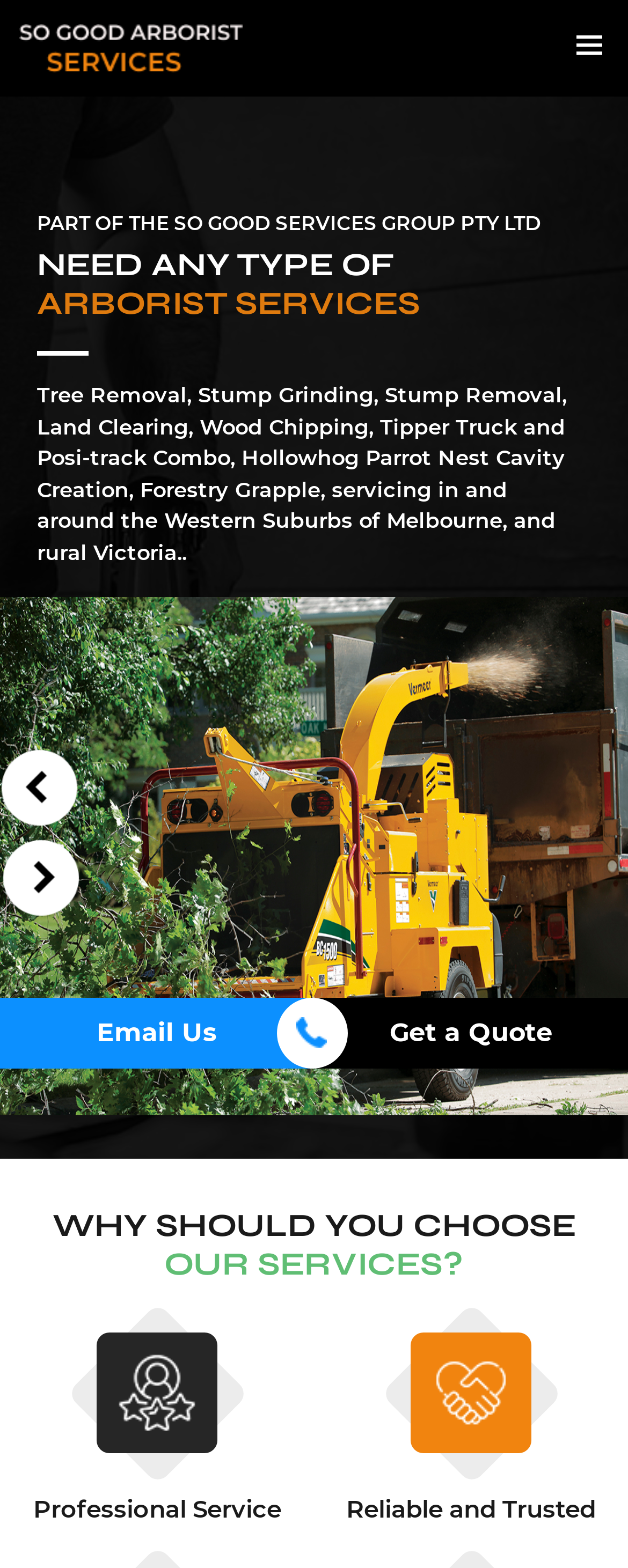Determine the bounding box coordinates for the UI element described. Format the coordinates as (top-left x, top-left y, bottom-right x, bottom-right y) and ensure all values are between 0 and 1. Element description: parent_node: Email Us

[0.44, 0.636, 0.553, 0.681]